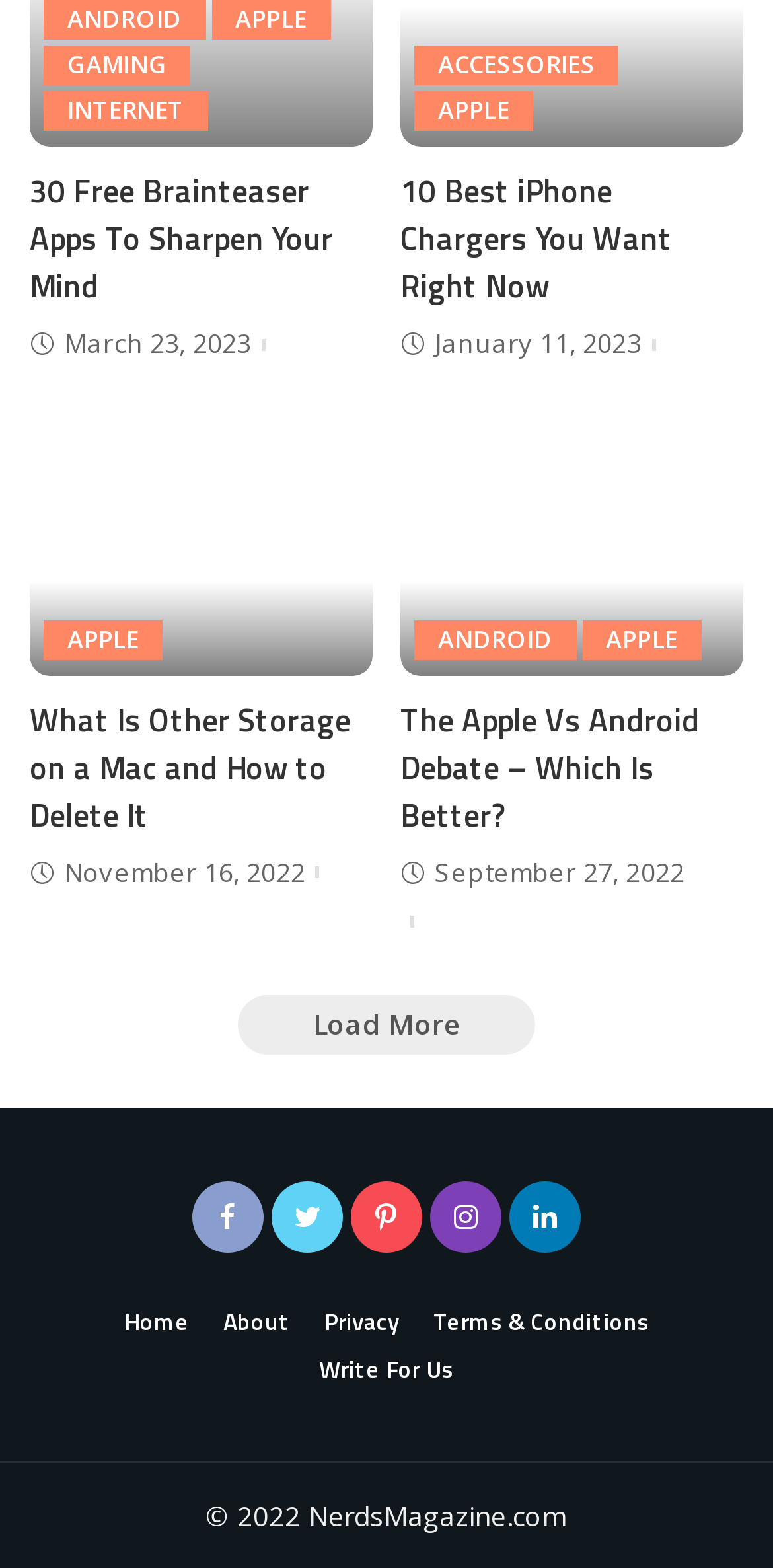Determine the bounding box coordinates of the clickable region to follow the instruction: "Visit the 'About' page".

[0.271, 0.831, 0.394, 0.857]